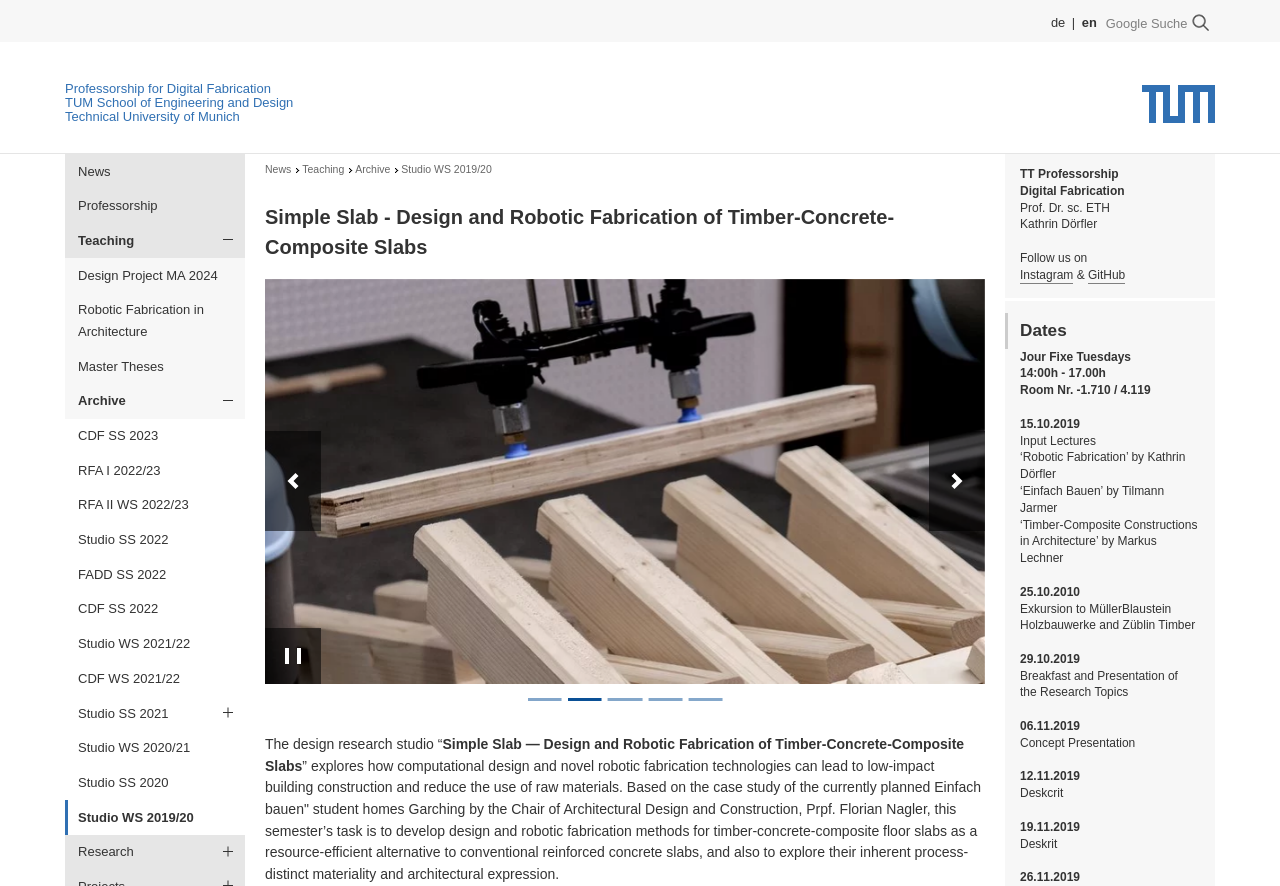Find the bounding box coordinates for the area that should be clicked to accomplish the instruction: "Visit the Technical University of Munich website".

[0.892, 0.117, 0.949, 0.135]